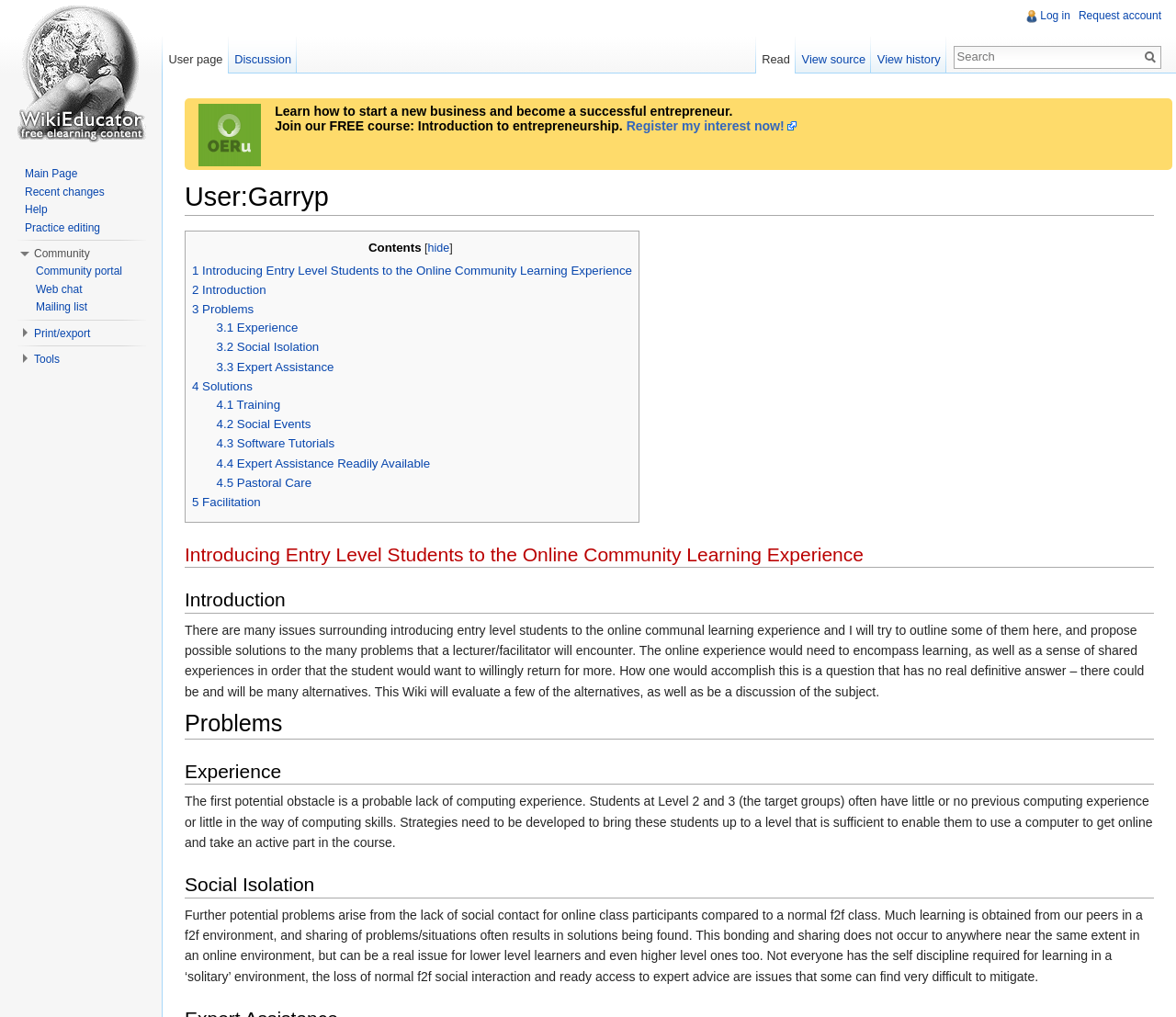Extract the bounding box coordinates for the UI element described by the text: "name="search" placeholder="Search" title="Search WikiEducator [alt-shift-f]"". The coordinates should be in the form of [left, top, right, bottom] with values between 0 and 1.

[0.812, 0.046, 0.969, 0.065]